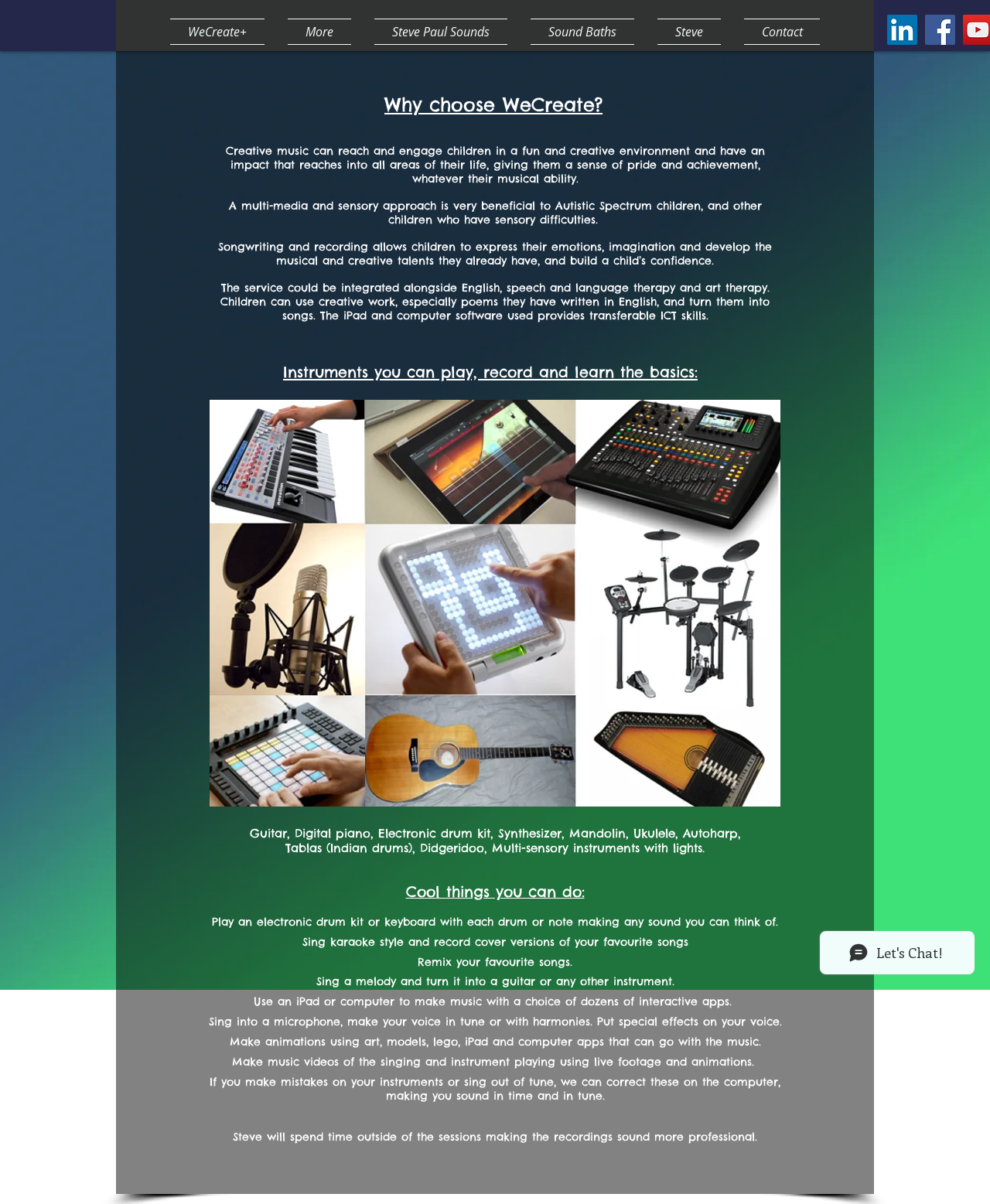Review the image closely and give a comprehensive answer to the question: What can Steve do to make recordings sound more professional?

According to the webpage, Steve will spend time outside of the sessions making the recordings sound more professional. This information can be found in the paragraph of text that discusses the services provided by Steve.